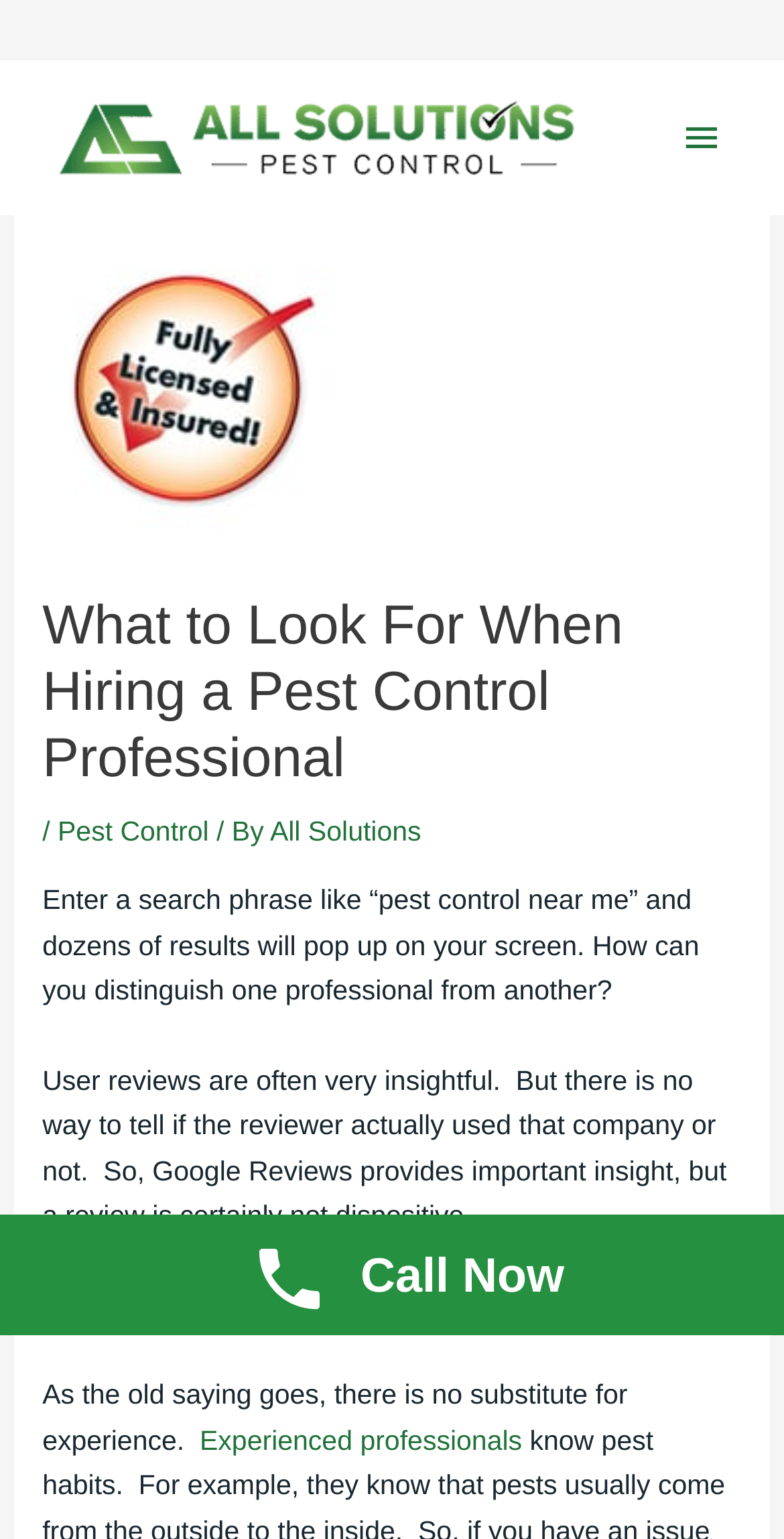Generate a comprehensive description of the contents of the webpage.

The webpage is about hiring a pest control professional, specifically discussing what to look for when making a decision. At the top left, there is a link to "All Solutions Pest Control" accompanied by an image with the same name. On the top right, there is a button labeled "Main Menu" which, when expanded, reveals a menu with a header that contains the title "What to Look For When Hiring a Pest Control Professional".

Below the title, there is a paragraph of text that explains the challenge of distinguishing one professional from another when searching online. This text is followed by another paragraph that discusses the limitations of relying on user reviews.

Further down, there is a section that highlights the importance of experience when hiring a pest control professional. This section includes a link to "Experienced professionals".

At the very bottom of the page, there is a call-to-action link labeled "Call Now" accompanied by an image.

Throughout the page, there are a total of 5 links, 2 images, and 1 button. The layout is organized, with clear headings and concise text, making it easy to navigate and understand the content.